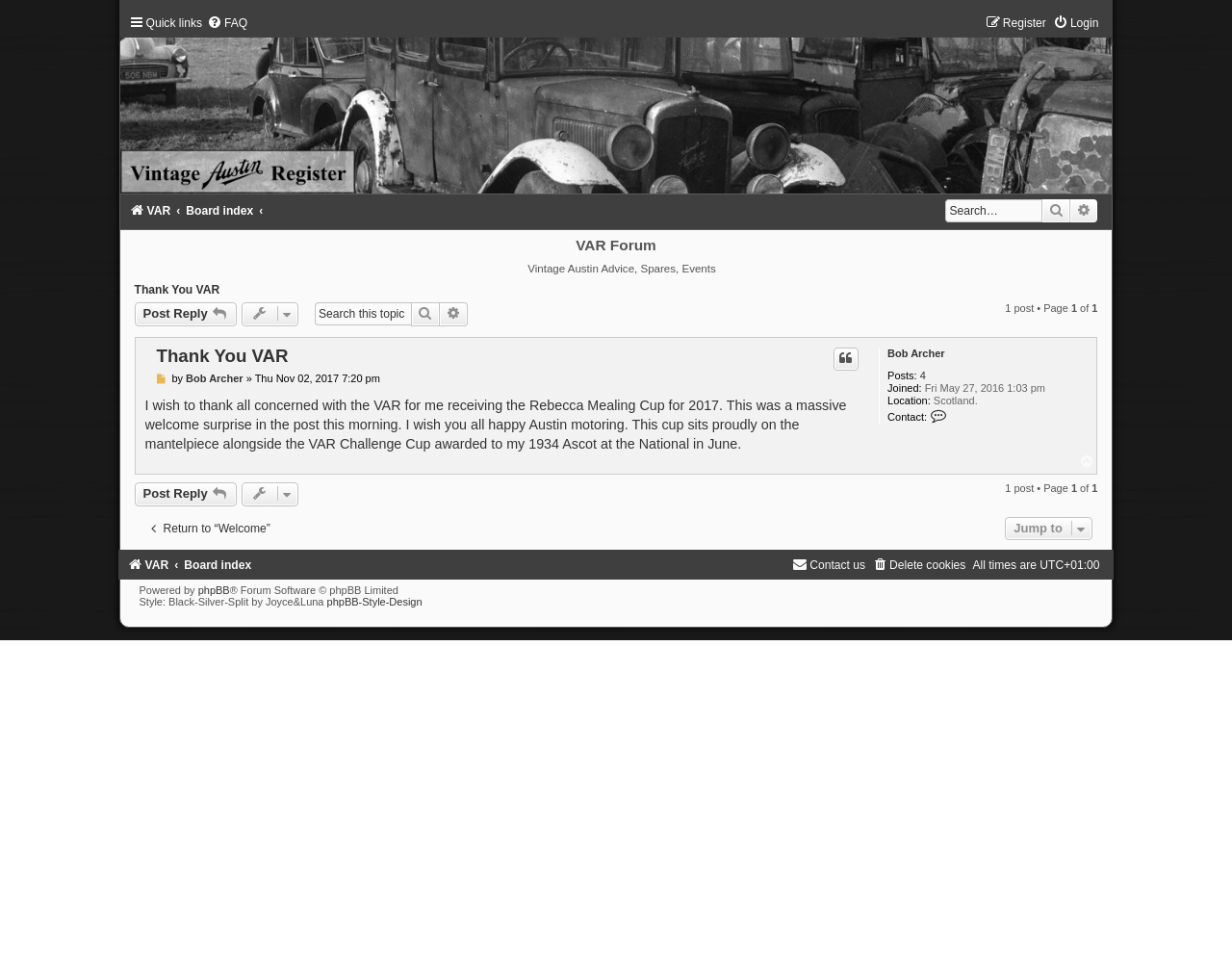Determine the bounding box coordinates for the UI element with the following description: "alt="Cold Pressed Juice Sonoma County"". The coordinates should be four float numbers between 0 and 1, represented as [left, top, right, bottom].

None